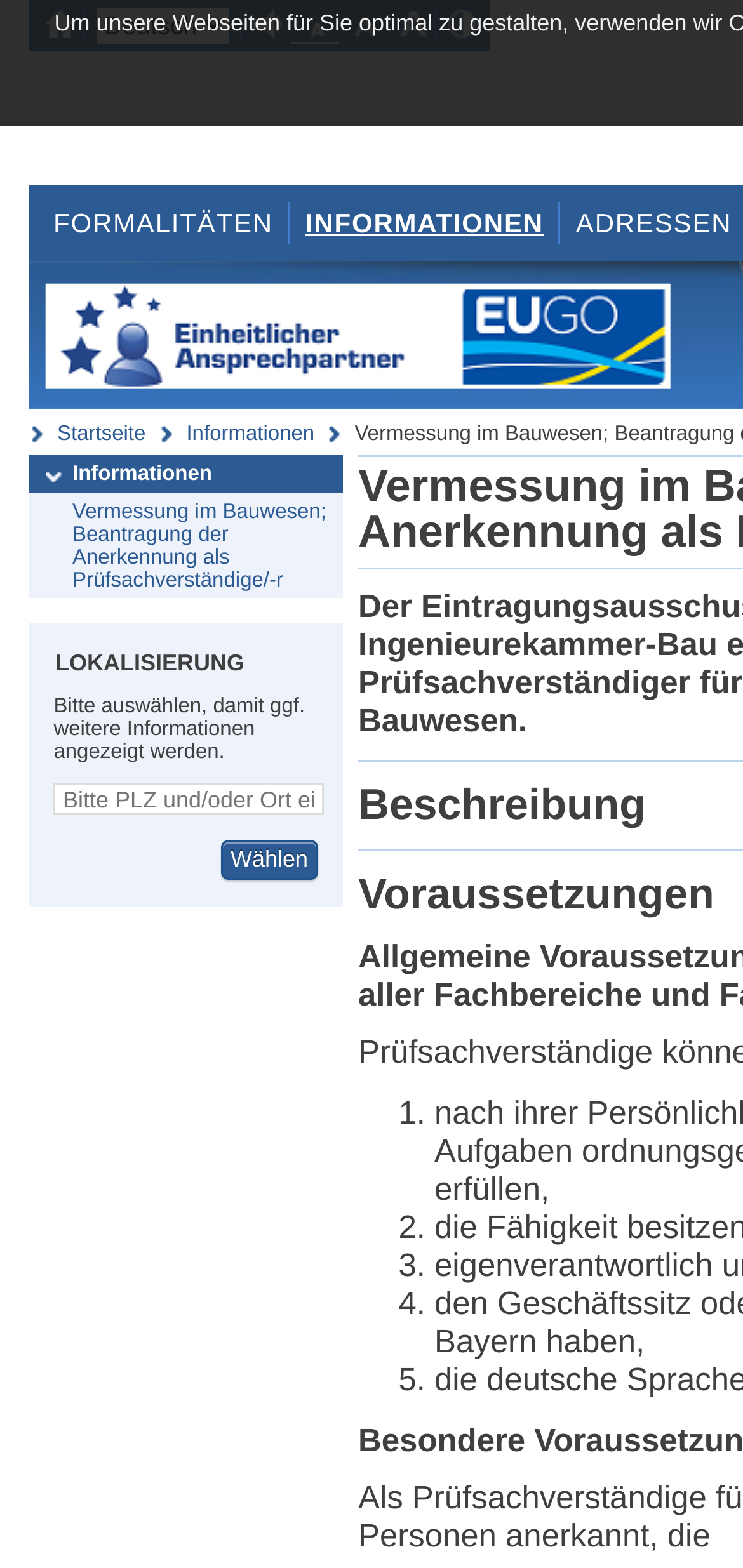How many links are available in the top navigation bar?
Refer to the image and answer the question using a single word or phrase.

5